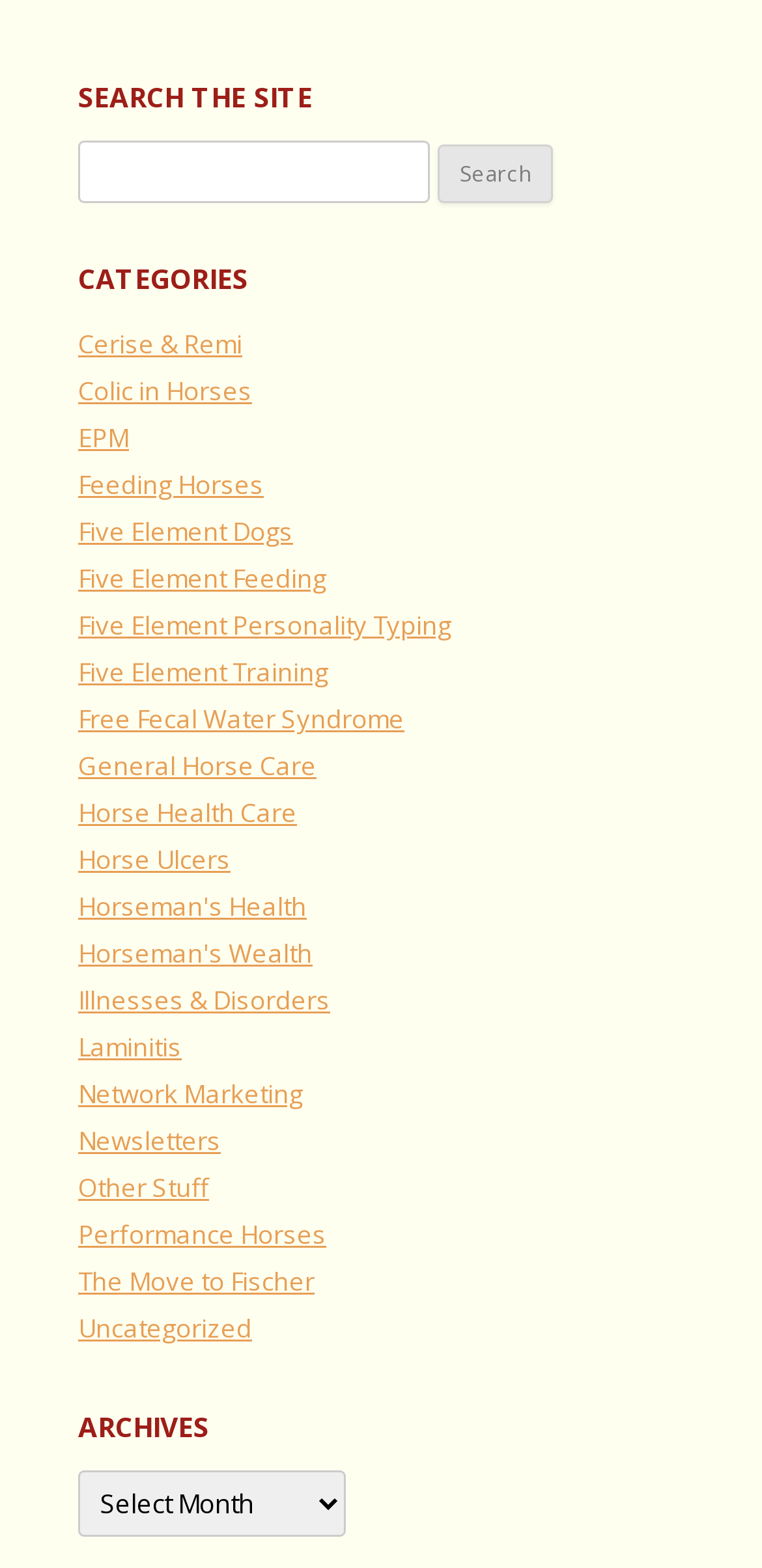Respond with a single word or phrase for the following question: 
What is the last category listed under 'CATEGORIES'?

Uncategorized